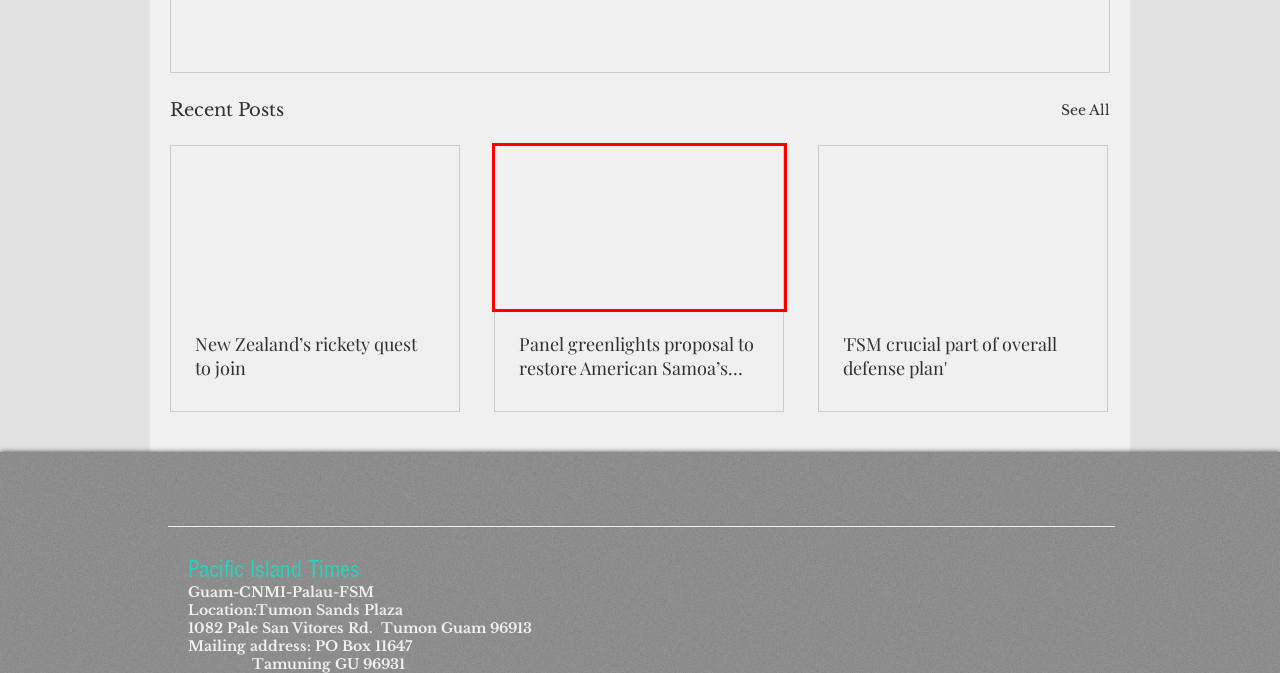You see a screenshot of a webpage with a red bounding box surrounding an element. Pick the webpage description that most accurately represents the new webpage after interacting with the element in the red bounding box. The options are:
A. New Zealand’s rickety quest to join
B. 'FSM crucial part of overall defense plan'
C. News and Features | pactimes
D. Chuuk | pactimes
E. Panel greenlights proposal to restore American Samoa’s autonomy in charter amendment process
F. The Pacific
G. Business & Technology | pactimes
H. Life & Arts | pactimes

E